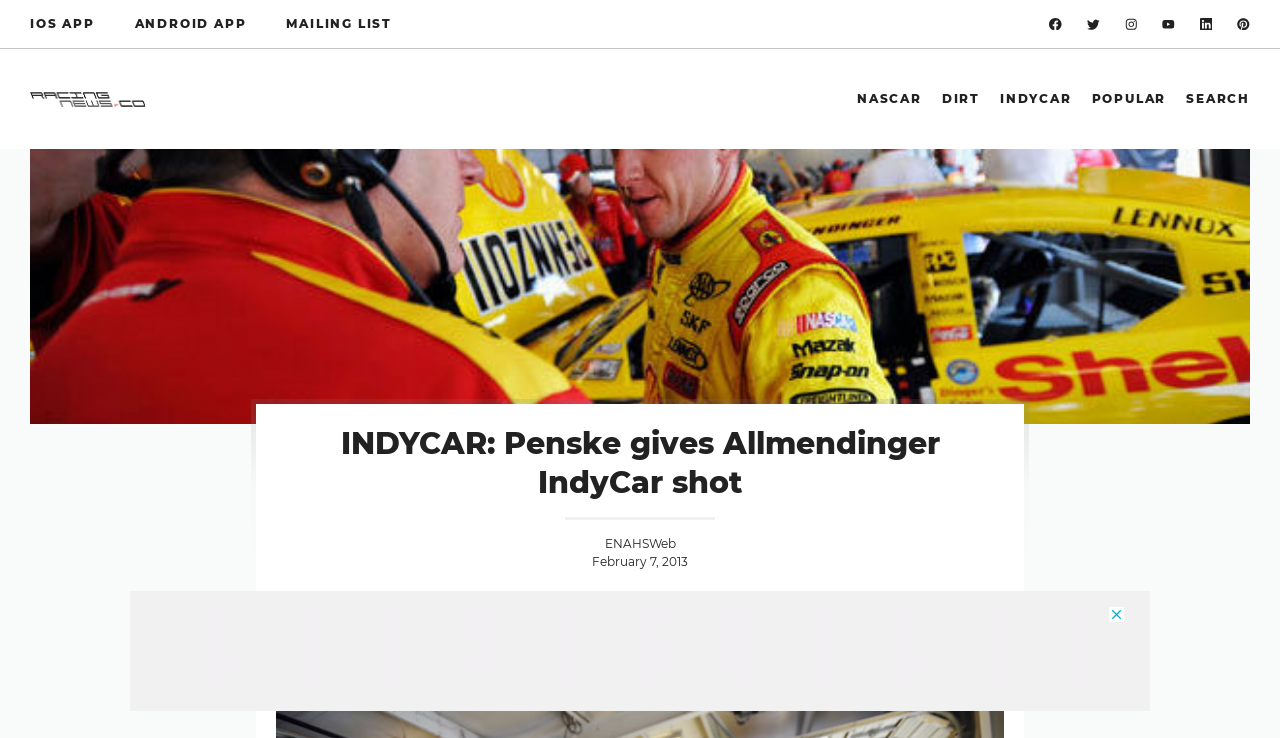Provide a comprehensive caption for the webpage.

The webpage is about IndyCar racing news, specifically an article about AJ Allmendinger testing an IndyCar for Penske Racing. 

At the top left of the page, there are three links: "IOS APP", "ANDROID APP", and "MAILING LIST". To the right of these links, there are social media links, including "facebook", "twitter", "linkedin", and "instagram", each accompanied by an image. 

Below these links, there is a banner that spans the entire width of the page, with a link to "Racing News" on the left side, accompanied by an image. 

On the right side of the banner, there is a primary navigation menu with links to "NASCAR", "DIRT", "INDYCAR", "POPULAR", and "SEARCH". 

The main content of the page is headed by a title "INDYCAR: Penske gives Allmendinger IndyCar shot", which is centered near the top of the page. 

Below the title, there is a static text "ENAHSWeb" and a timestamp "February 7, 2013". 

At the bottom of the page, there is an advertisement iframe.